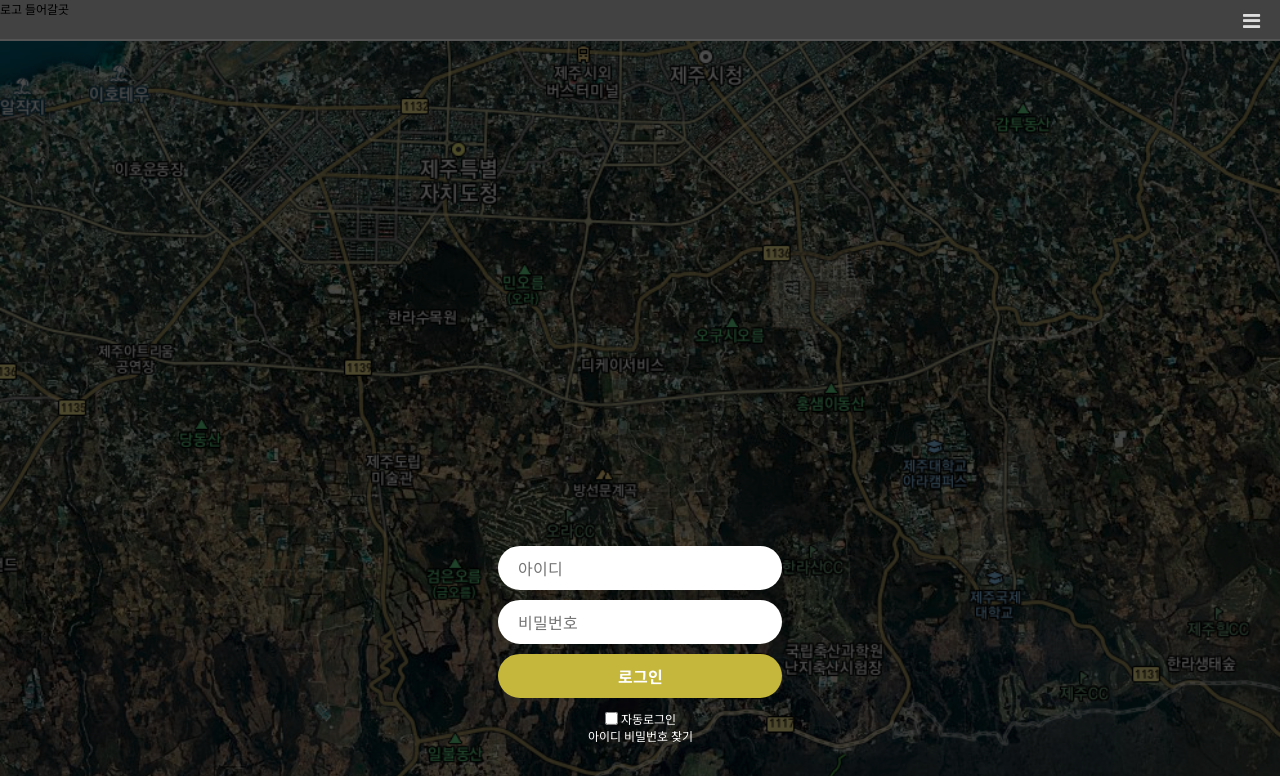Using the description: "parent_node: 회원로그인 name="mb_id" placeholder="아이디"", identify the bounding box of the corresponding UI element in the screenshot.

[0.389, 0.703, 0.611, 0.76]